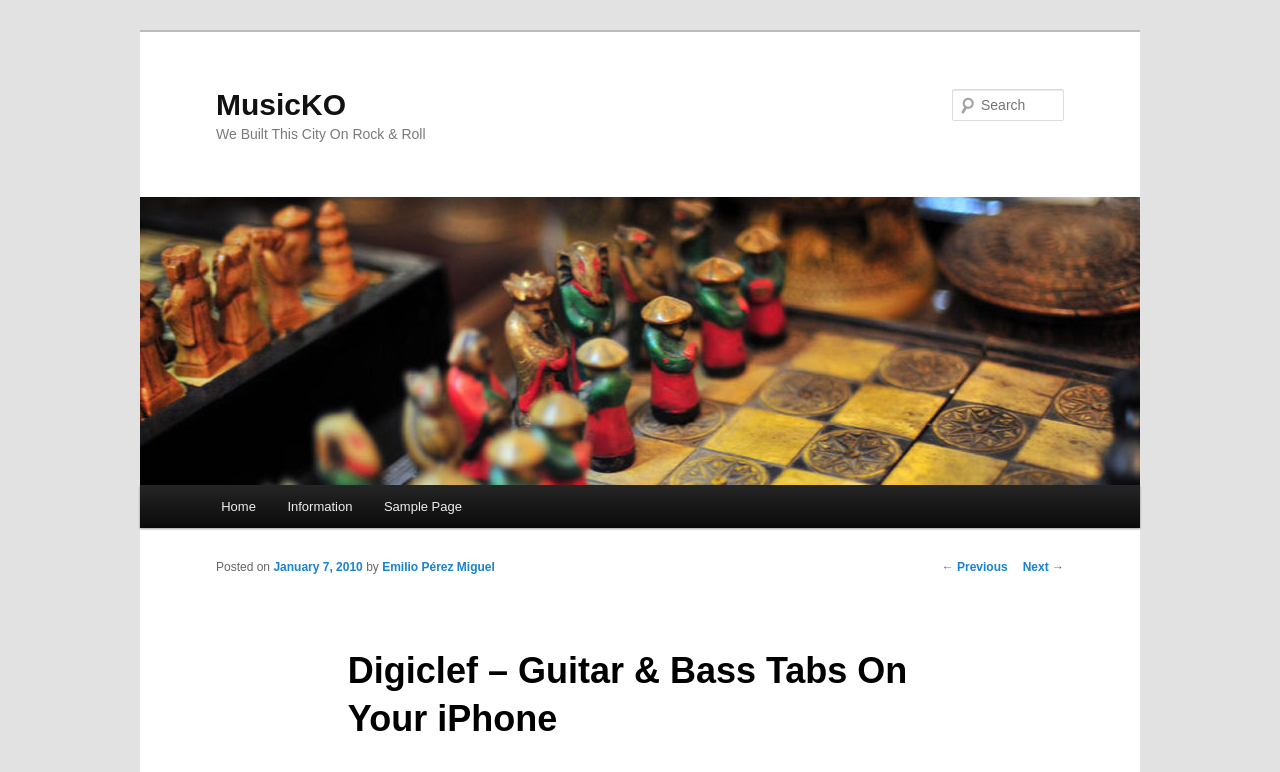Describe all the key features of the webpage in detail.

The webpage is about Digiclef, a platform for guitar and bass tabs on iPhones, and is part of the MusicKO network. At the top left, there is a link to skip to the primary content. Below it, there is a heading with the title "MusicKO" and a link to MusicKO. Next to it, there is another heading with the title "We Built This City On Rock & Roll".

On the right side, there is a large image with the MusicKO logo, which is also a link. Below the image, there is a search bar with a label "Search" and a text box to input search queries.

On the left side, there is a main menu with links to "Home", "Information", and "Sample Page". Below the main menu, there is a post navigation section with links to previous and next pages.

At the bottom of the page, there is a header section with a heading that displays the title of the webpage, "Digiclef – Guitar & Bass Tabs On Your iPhone". Below it, there is a section with information about the post, including the date "January 7, 2010" and the author "Emilio Pérez Miguel".